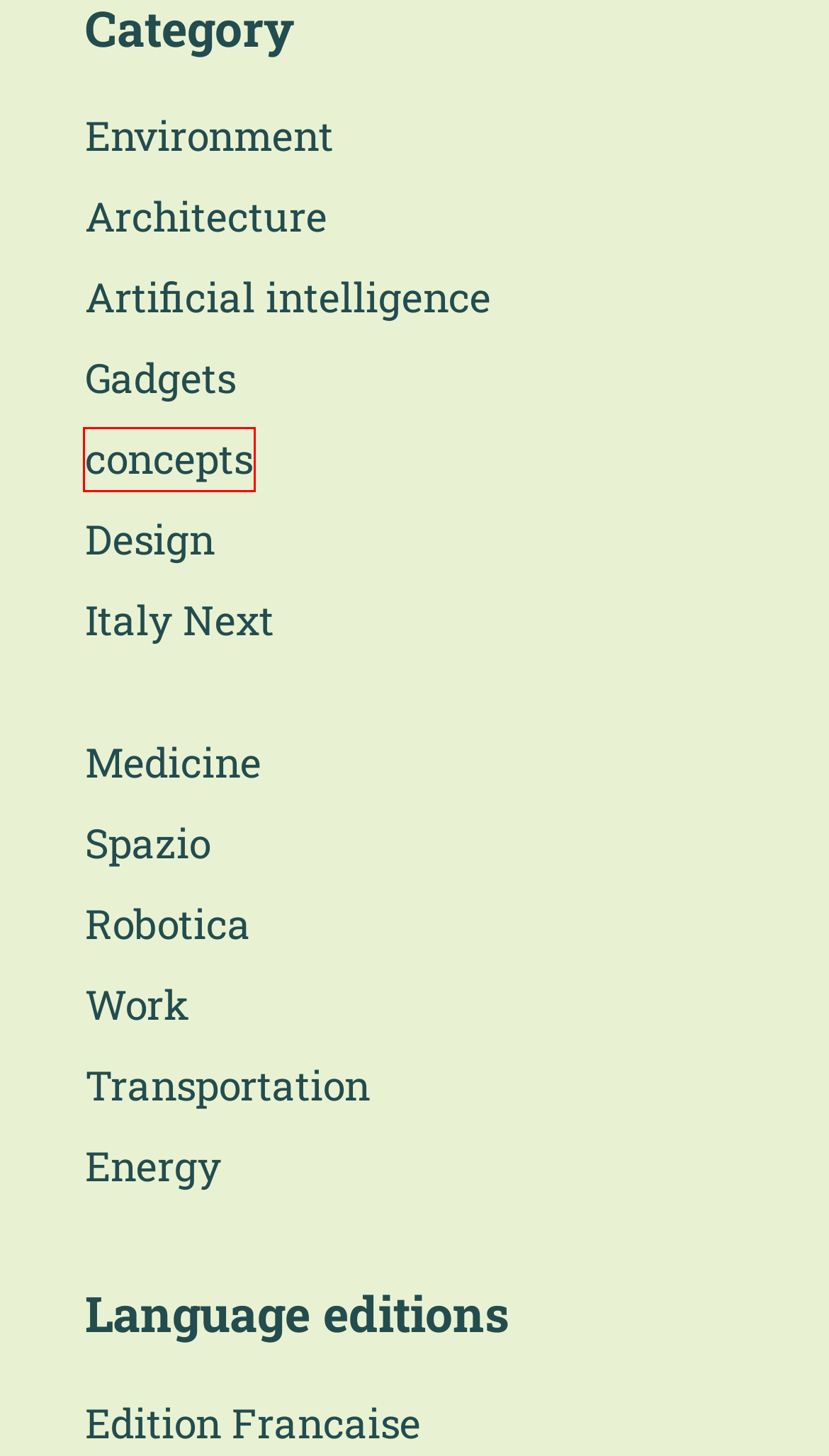Assess the screenshot of a webpage with a red bounding box and determine which webpage description most accurately matches the new page after clicking the element within the red box. Here are the options:
A. Energy Archives | Near future
B. Architecture Archives | Near future
C. Concepts Archives | Near future
D. Environment Archives | Near future
E. Archive Space | Near future
F. Robotics Archives | Near future
G. Searched for artificial intelligence | Near future
H. Italy Next Archives | Near future

C